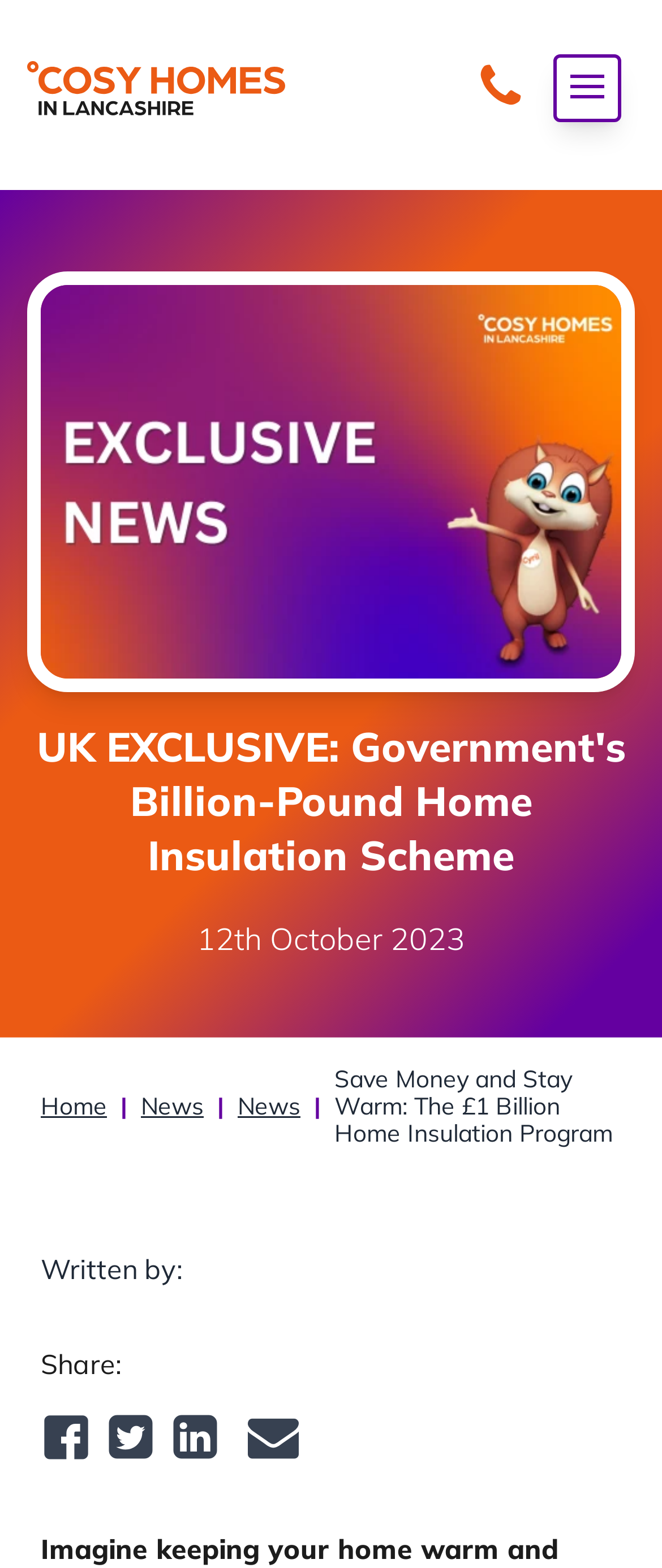Find the UI element described as: "Share via LinkedIn" and predict its bounding box coordinates. Ensure the coordinates are four float numbers between 0 and 1, [left, top, right, bottom].

[0.256, 0.9, 0.333, 0.94]